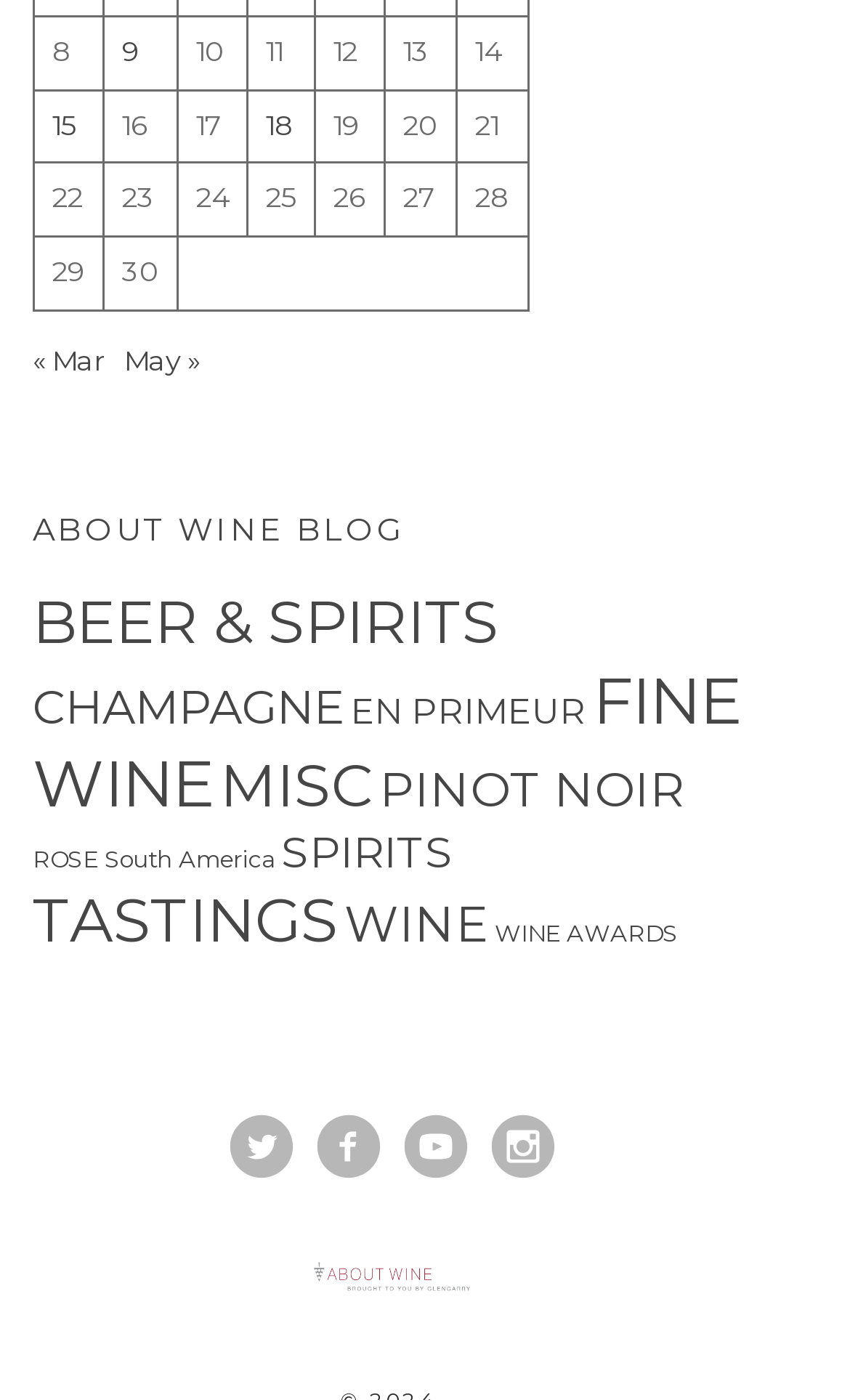Using the provided element description, identify the bounding box coordinates as (top-left x, top-left y, bottom-right x, bottom-right y). Ensure all values are between 0 and 1. Description: May »

[0.146, 0.245, 0.236, 0.269]